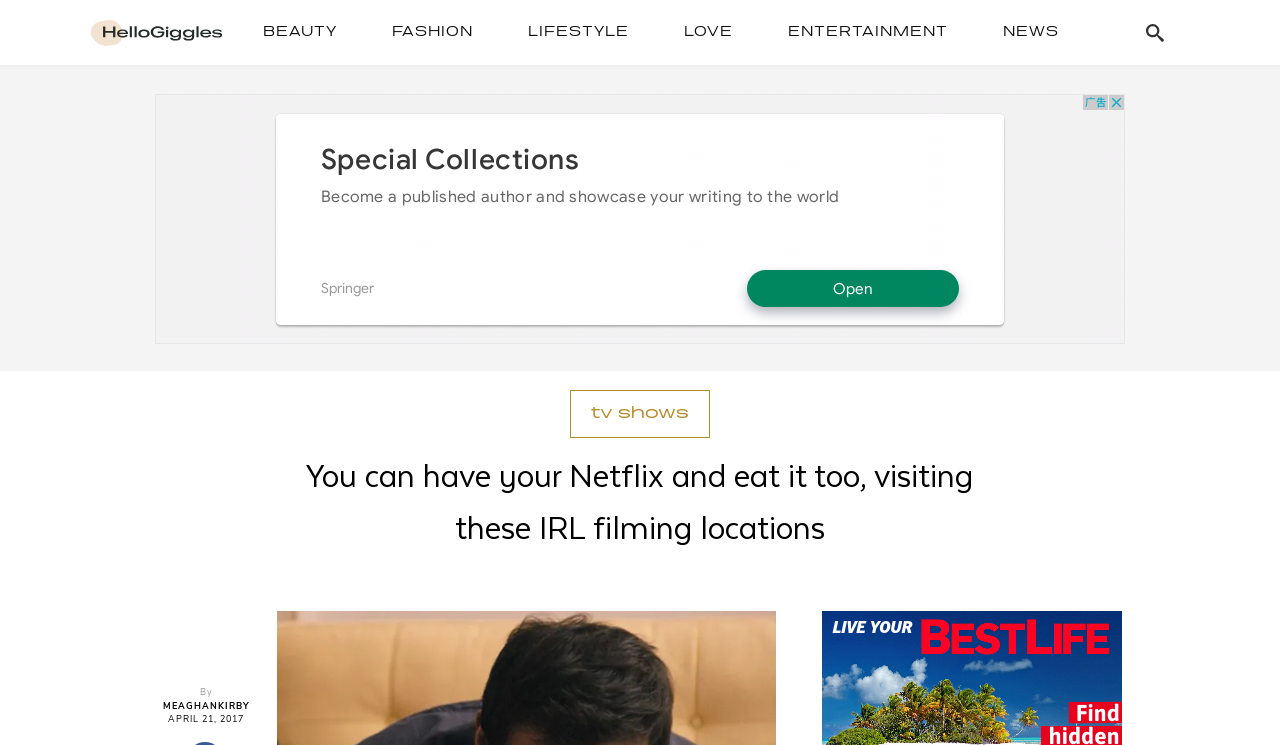Please identify the bounding box coordinates of the area that needs to be clicked to follow this instruction: "Search for something".

[0.883, 0.011, 0.922, 0.077]